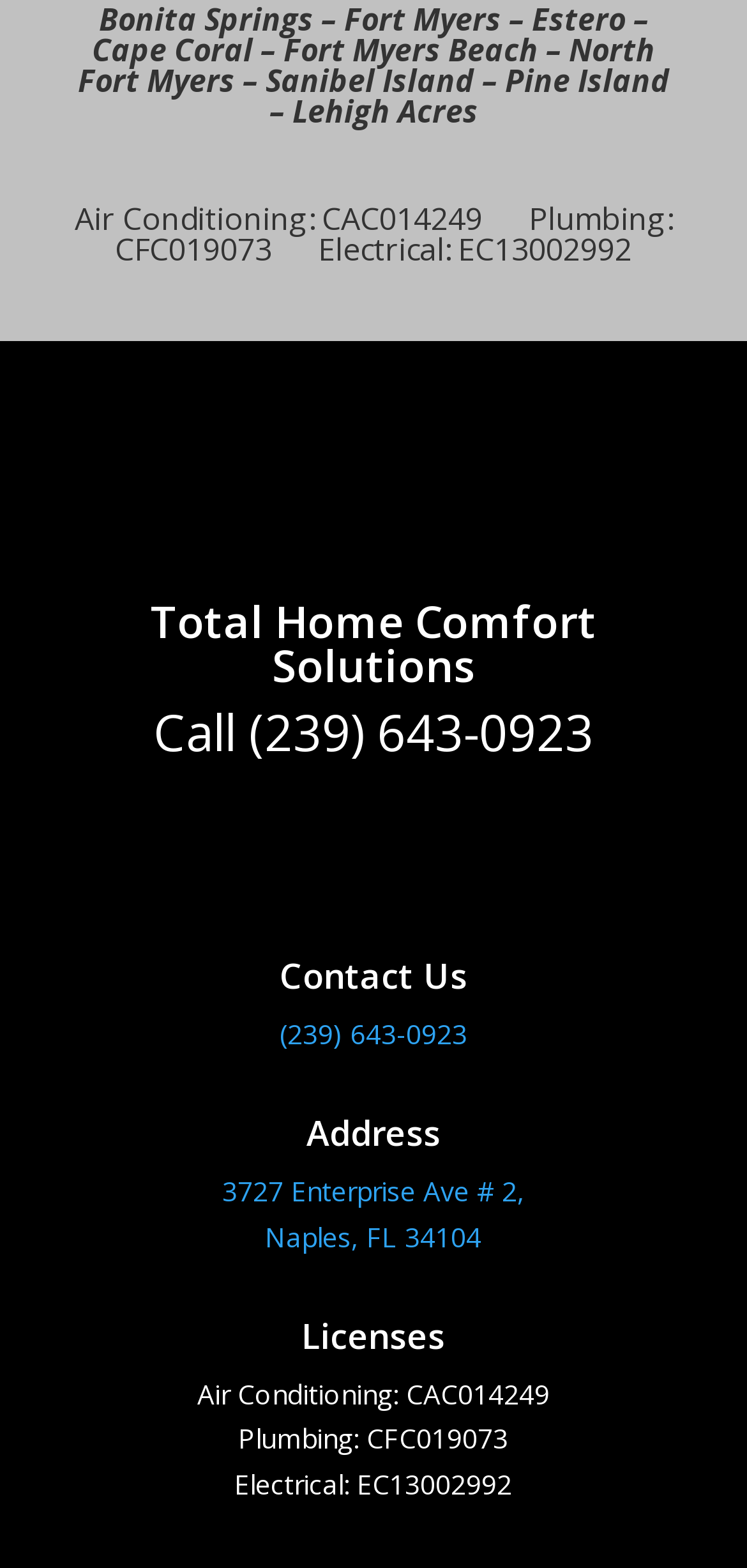What is the company's phone number?
Identify the answer in the screenshot and reply with a single word or phrase.

(239) 643-0923